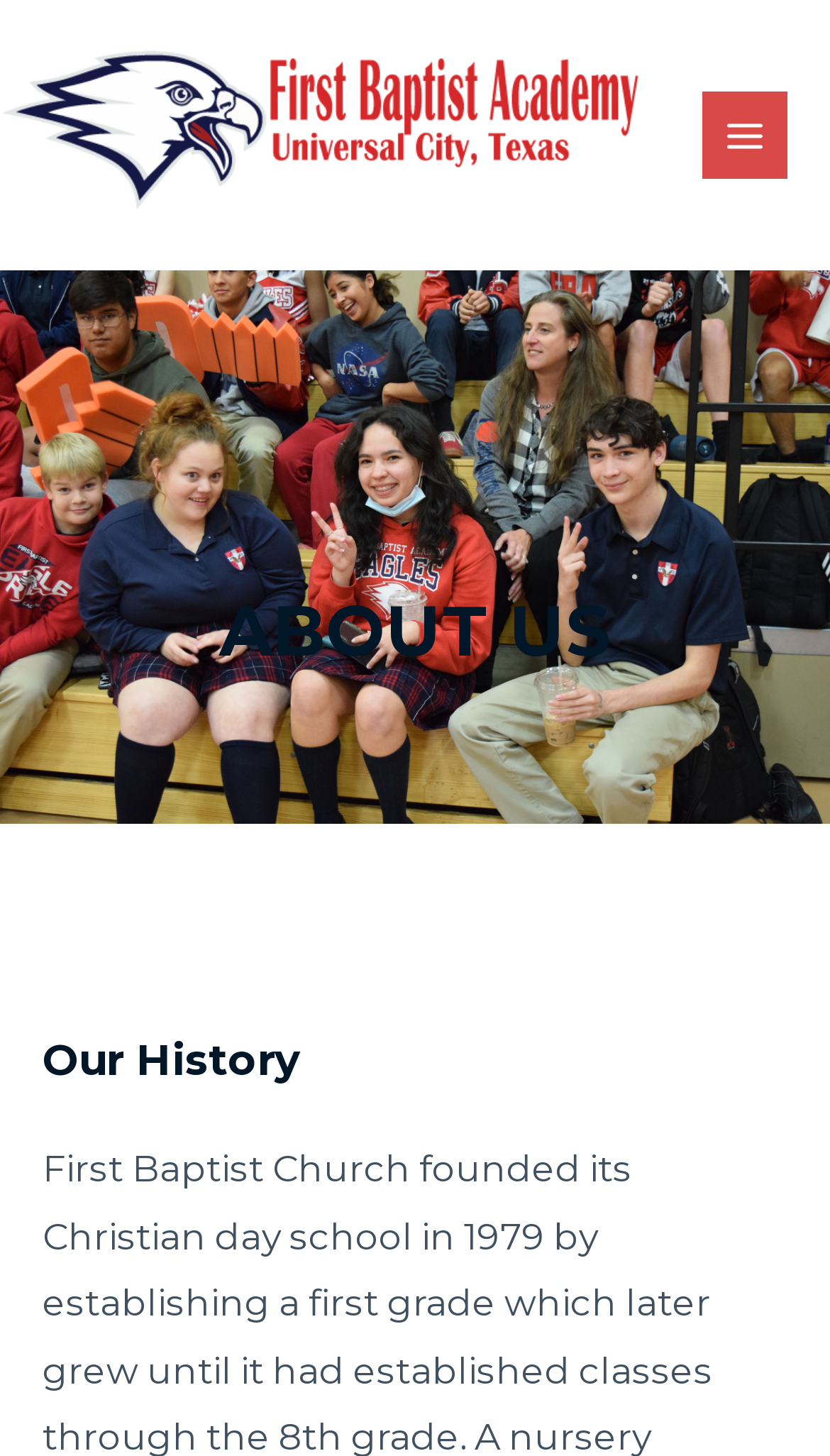Determine the bounding box of the UI component based on this description: "alt="First Baptist Academy"". The bounding box coordinates should be four float values between 0 and 1, i.e., [left, top, right, bottom].

[0.0, 0.079, 0.769, 0.103]